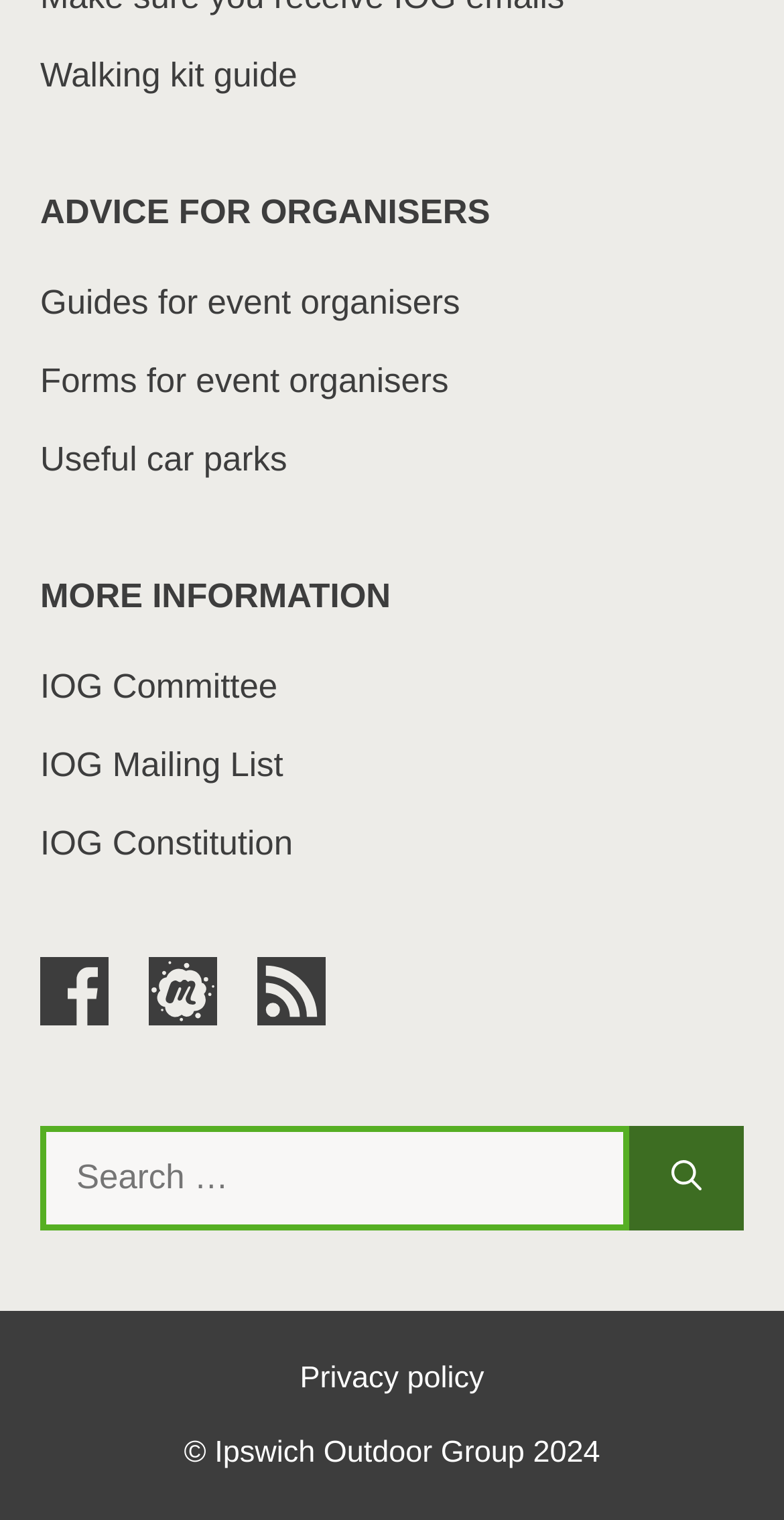Identify the bounding box coordinates of the element to click to follow this instruction: 'View the privacy policy'. Ensure the coordinates are four float values between 0 and 1, provided as [left, top, right, bottom].

[0.382, 0.895, 0.618, 0.918]